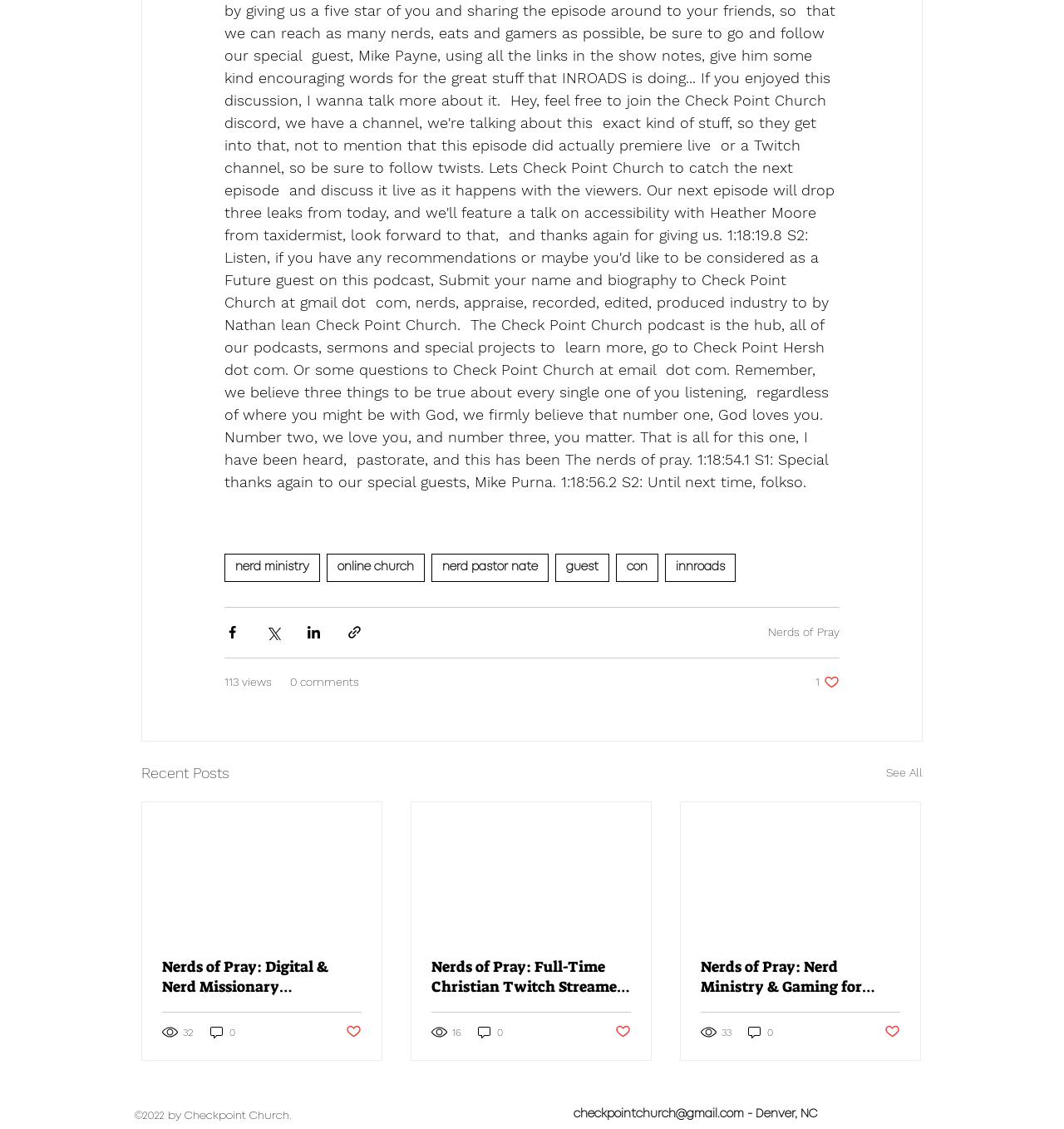Point out the bounding box coordinates of the section to click in order to follow this instruction: "Share via Facebook".

[0.211, 0.553, 0.226, 0.567]